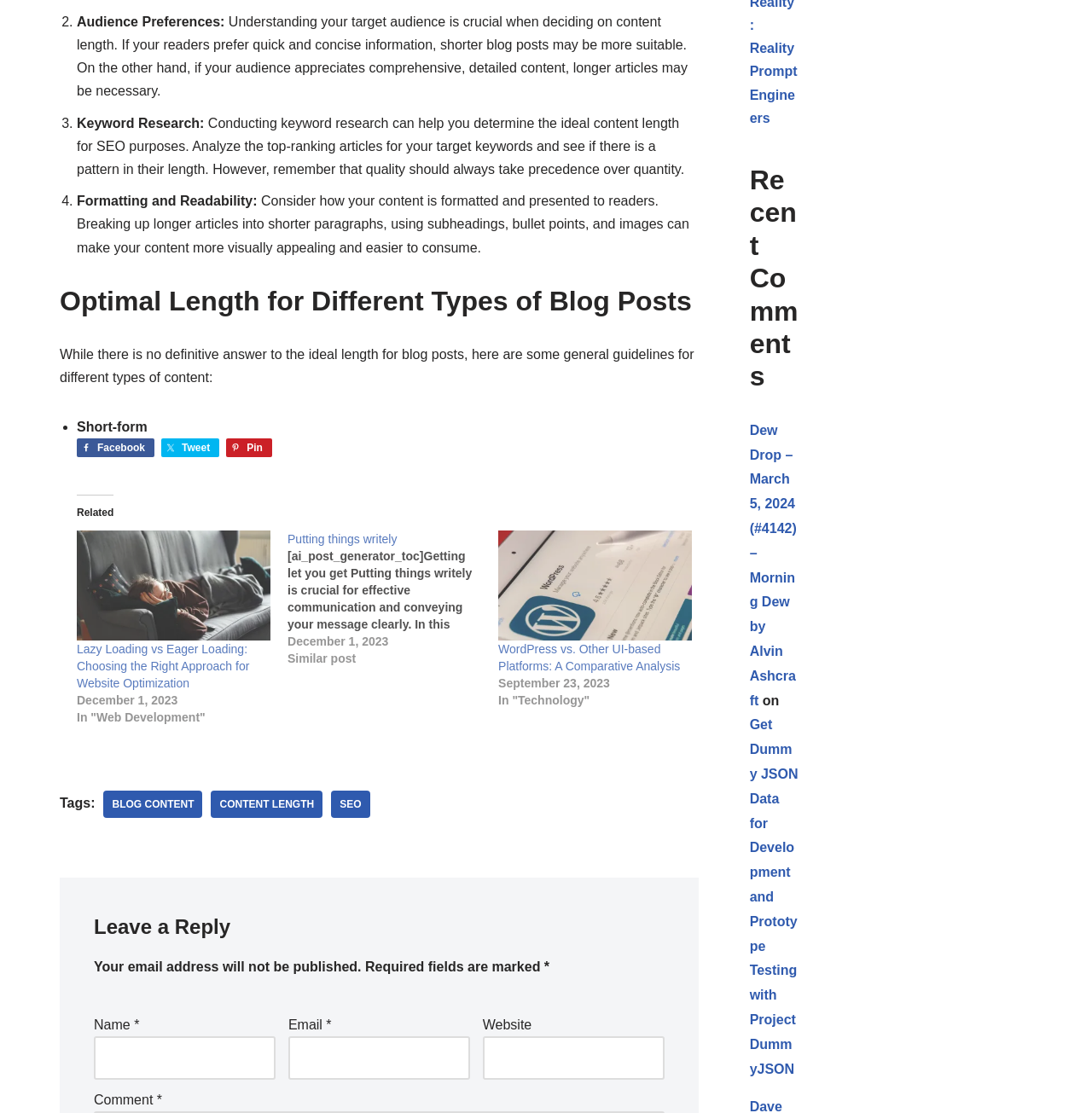What are the three types of content mentioned in the article?
Could you answer the question with a detailed and thorough explanation?

The article mentions three types of content: short-form, Facebook, and Tweet. This can be determined by looking at the list markers and the corresponding text, which indicate that the article is discussing the optimal length for these types of content.